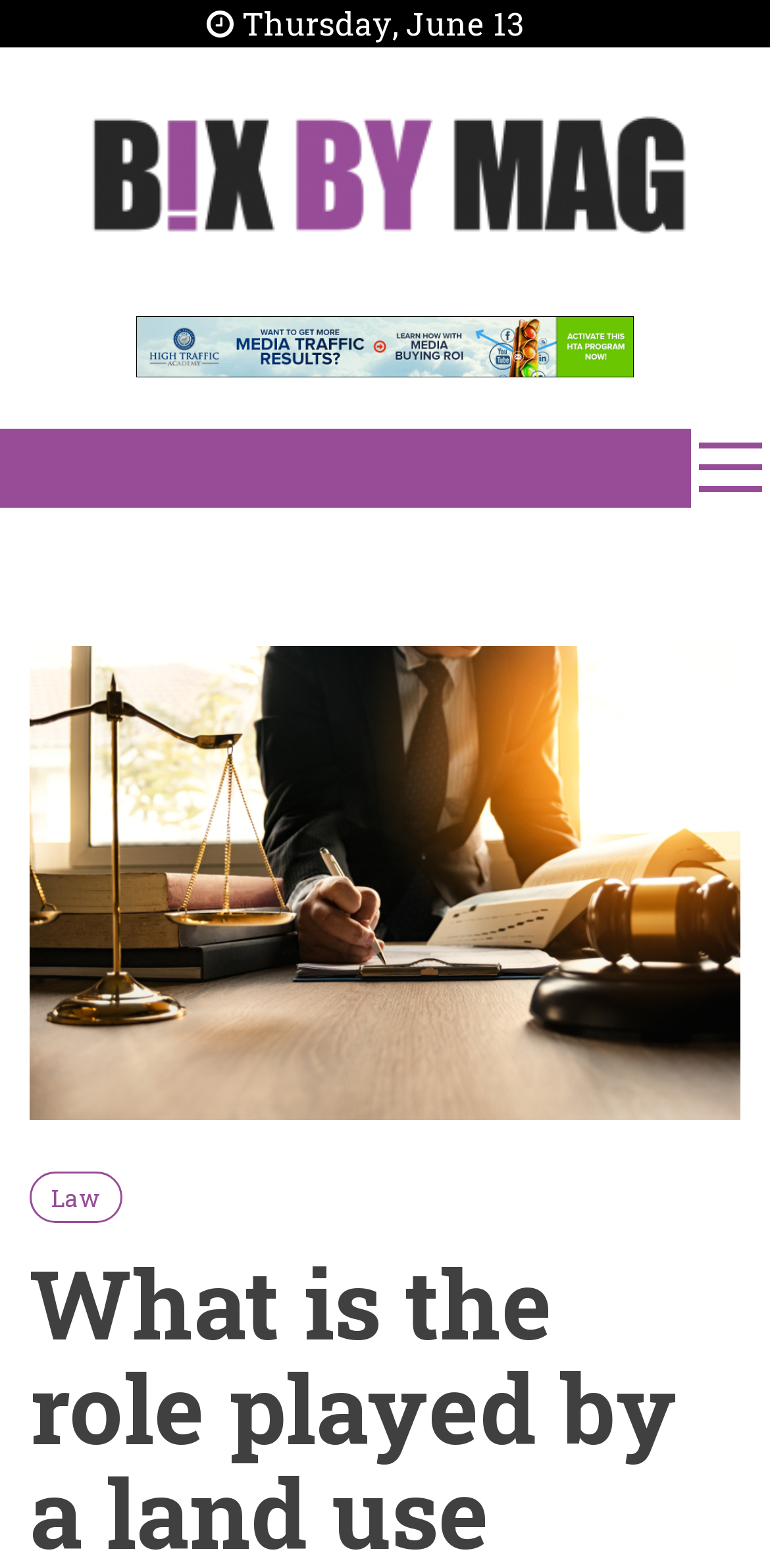Using the provided element description "parent_node: Bix BY Mag", determine the bounding box coordinates of the UI element.

[0.095, 0.055, 0.905, 0.176]